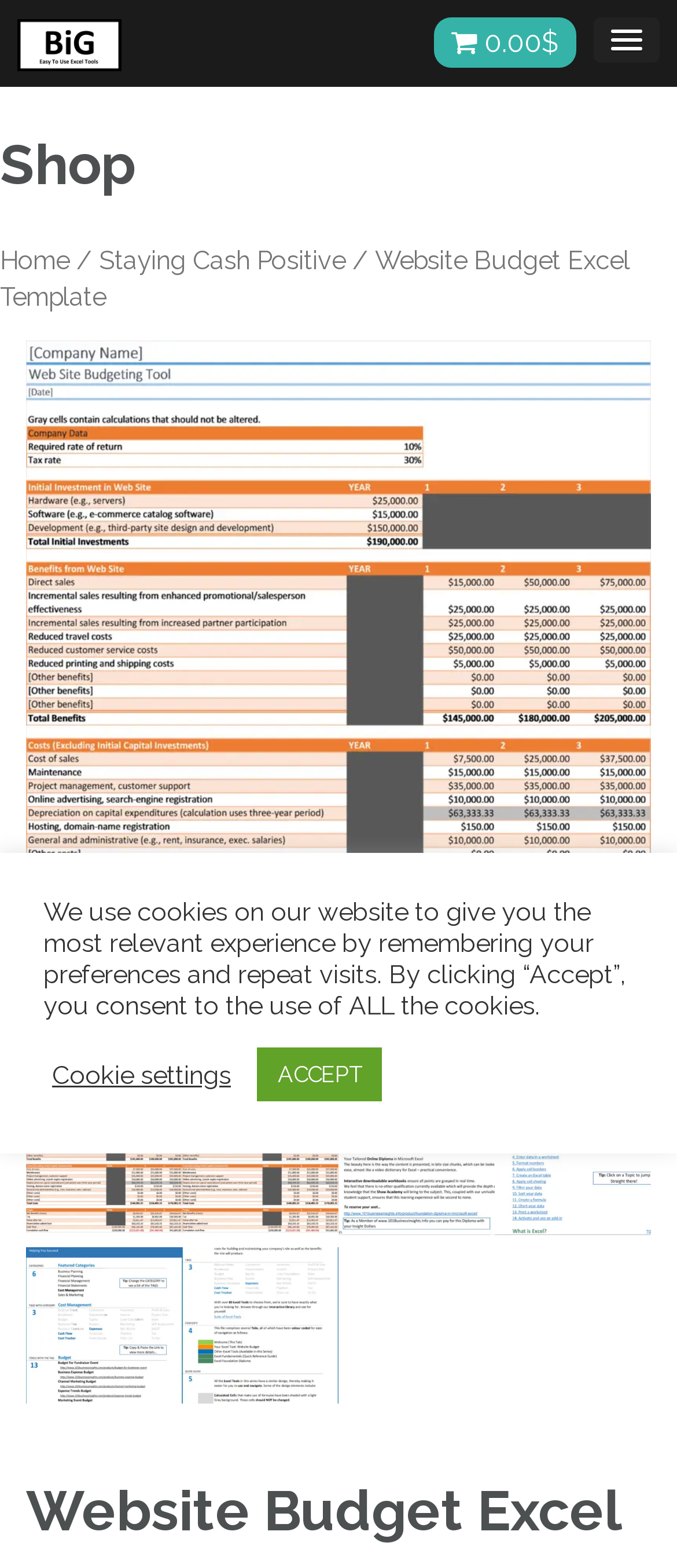Locate the bounding box of the UI element with the following description: "Cookie settings".

[0.077, 0.675, 0.341, 0.695]